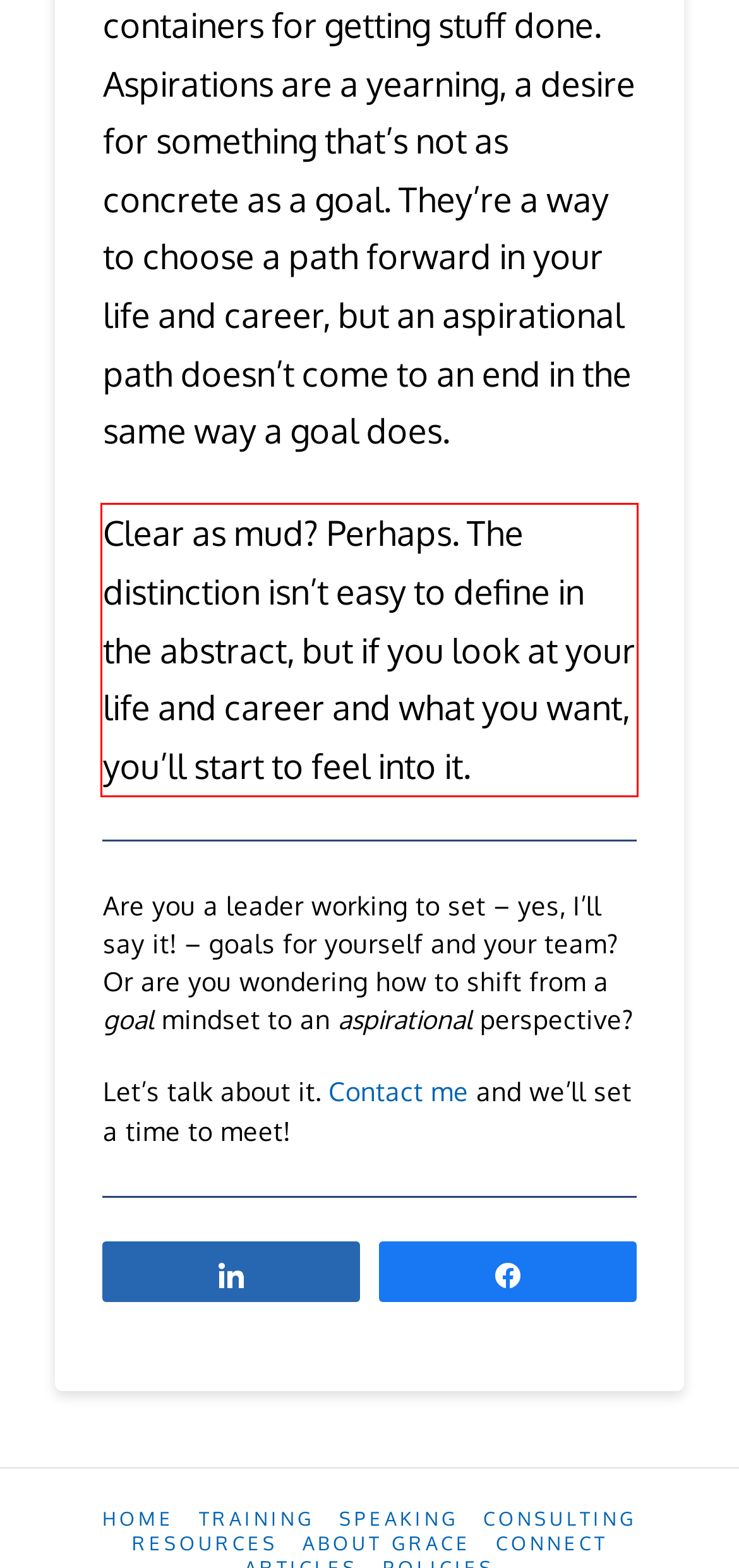You are given a screenshot of a webpage with a UI element highlighted by a red bounding box. Please perform OCR on the text content within this red bounding box.

Clear as mud? Perhaps. The distinction isn’t easy to define in the abstract, but if you look at your life and career and what you want, you’ll start to feel into it.